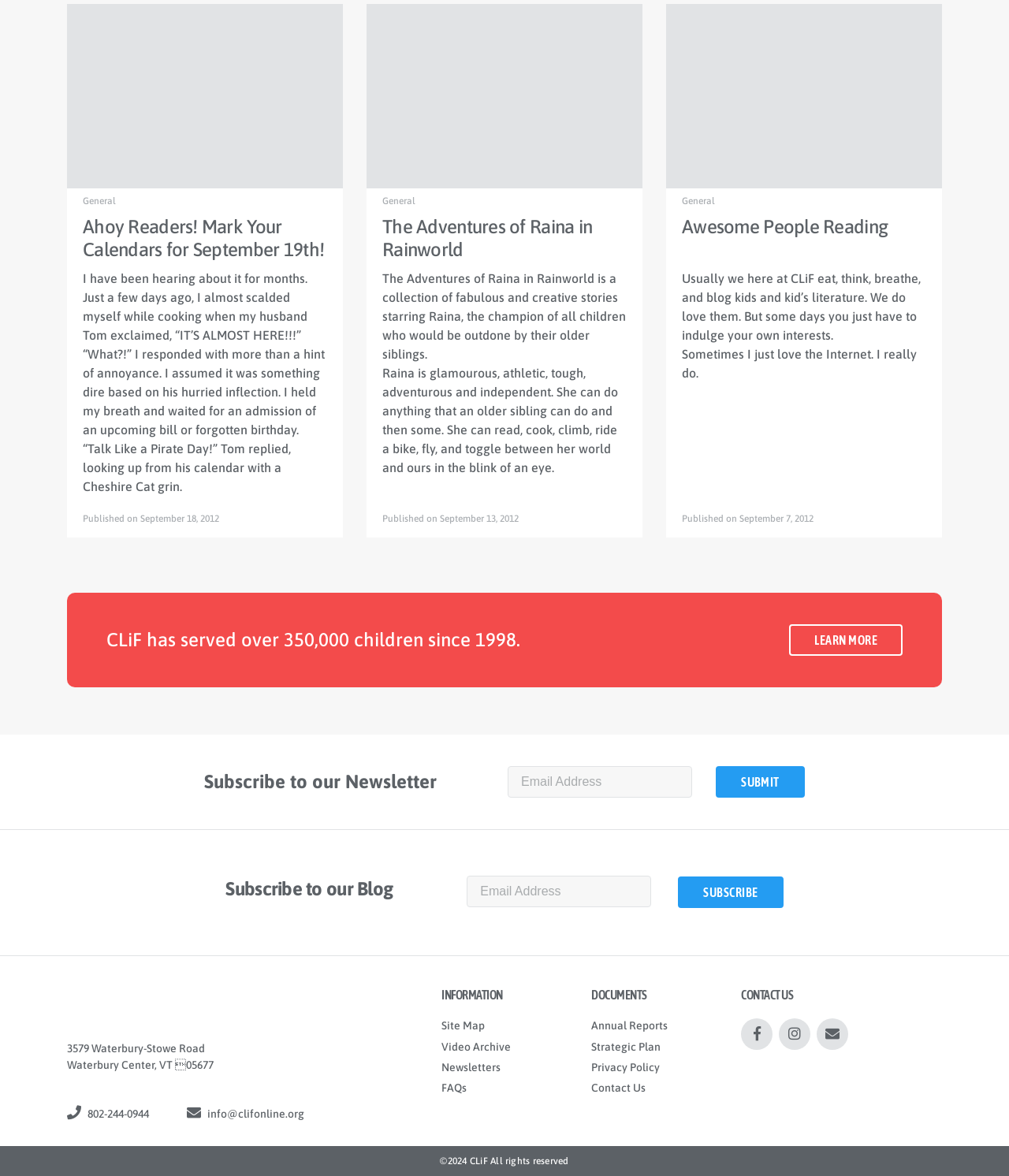Identify the bounding box coordinates for the UI element described as follows: Privacy Policy. Use the format (top-left x, top-left y, bottom-right x, bottom-right y) and ensure all values are floating point numbers between 0 and 1.

[0.586, 0.902, 0.654, 0.913]